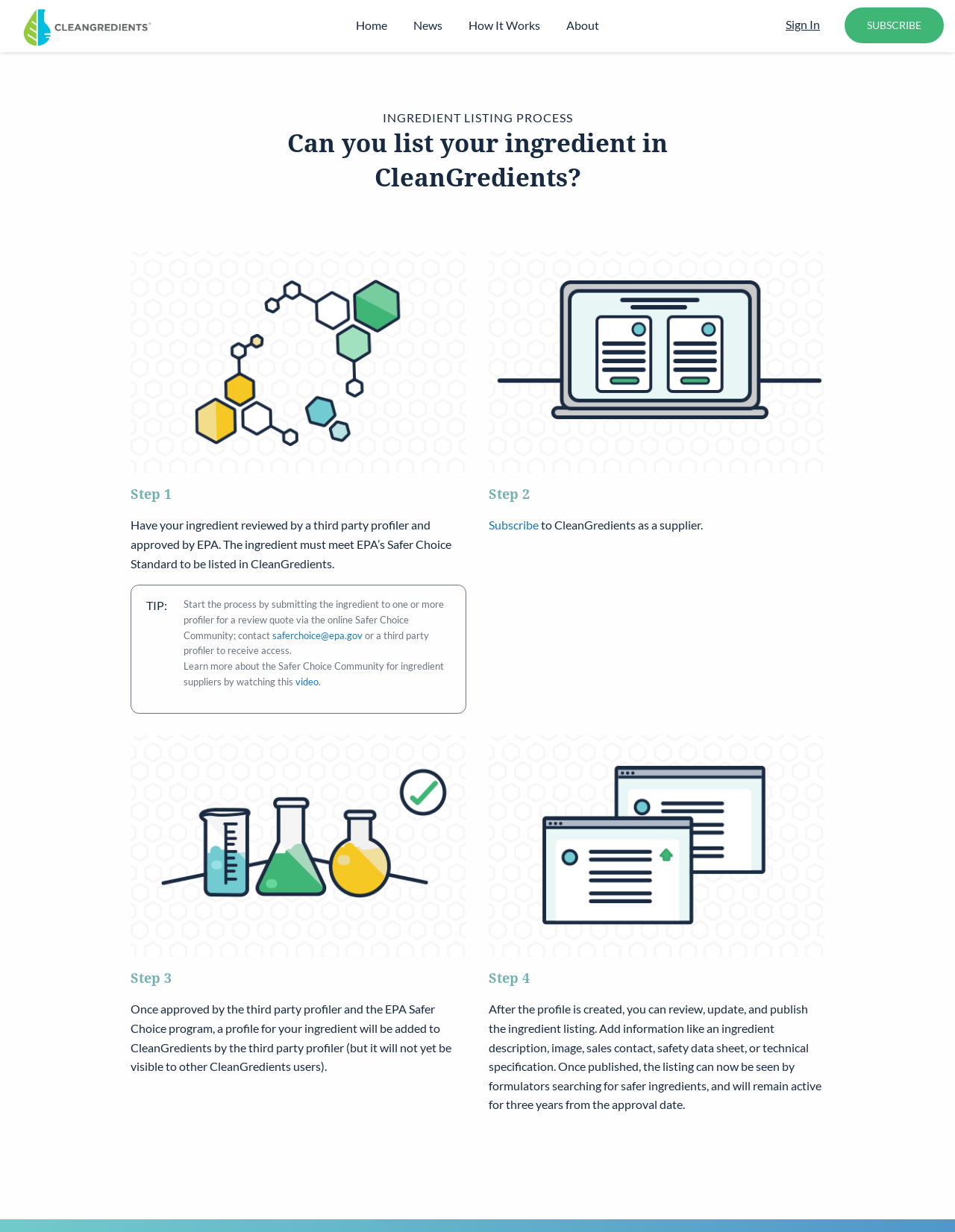Using the provided description: "Sign In", find the bounding box coordinates of the corresponding UI element. The output should be four float numbers between 0 and 1, in the format [left, top, right, bottom].

[0.823, 0.014, 0.859, 0.025]